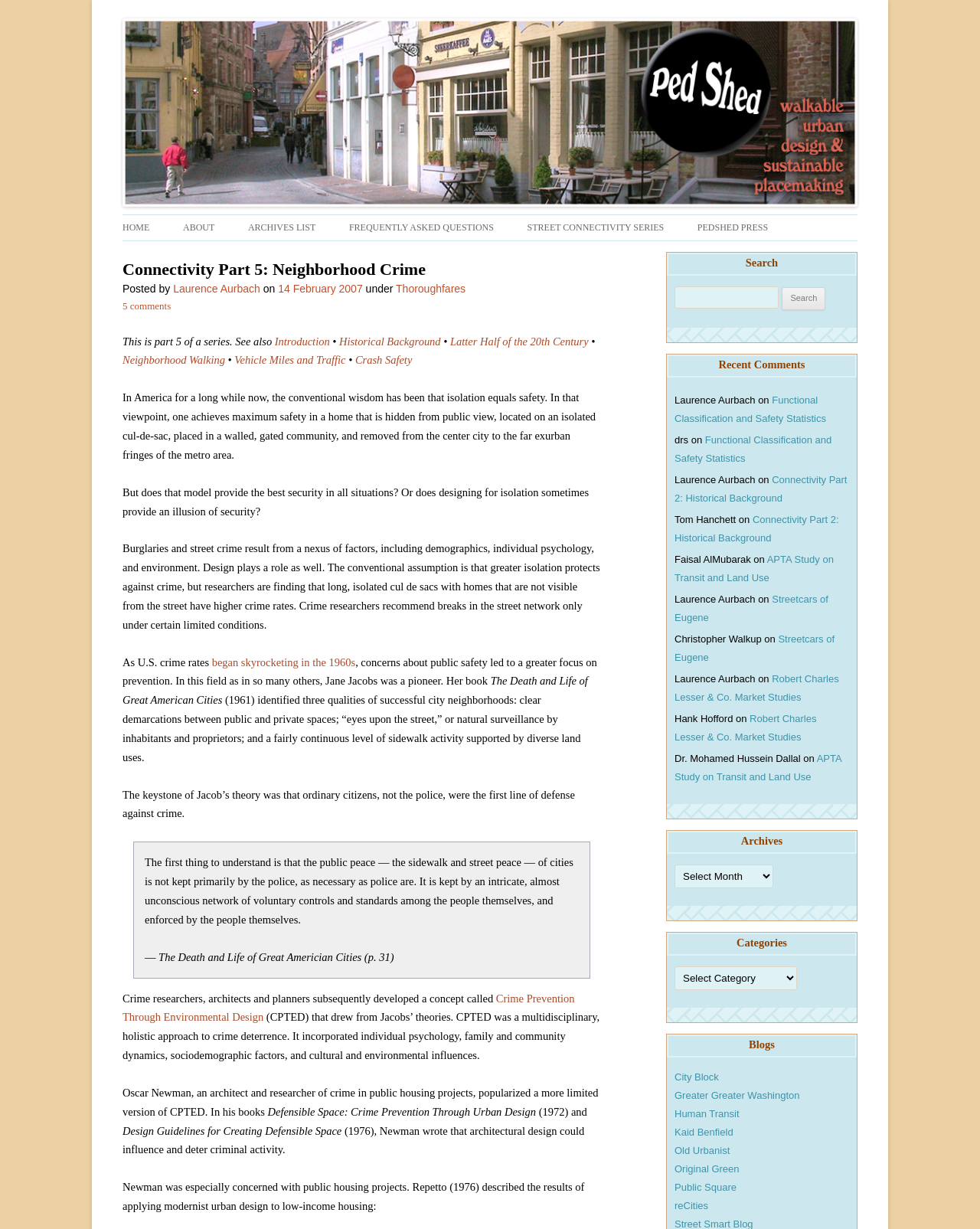Identify the bounding box coordinates for the region of the element that should be clicked to carry out the instruction: "Search for something". The bounding box coordinates should be four float numbers between 0 and 1, i.e., [left, top, right, bottom].

[0.688, 0.233, 0.795, 0.251]